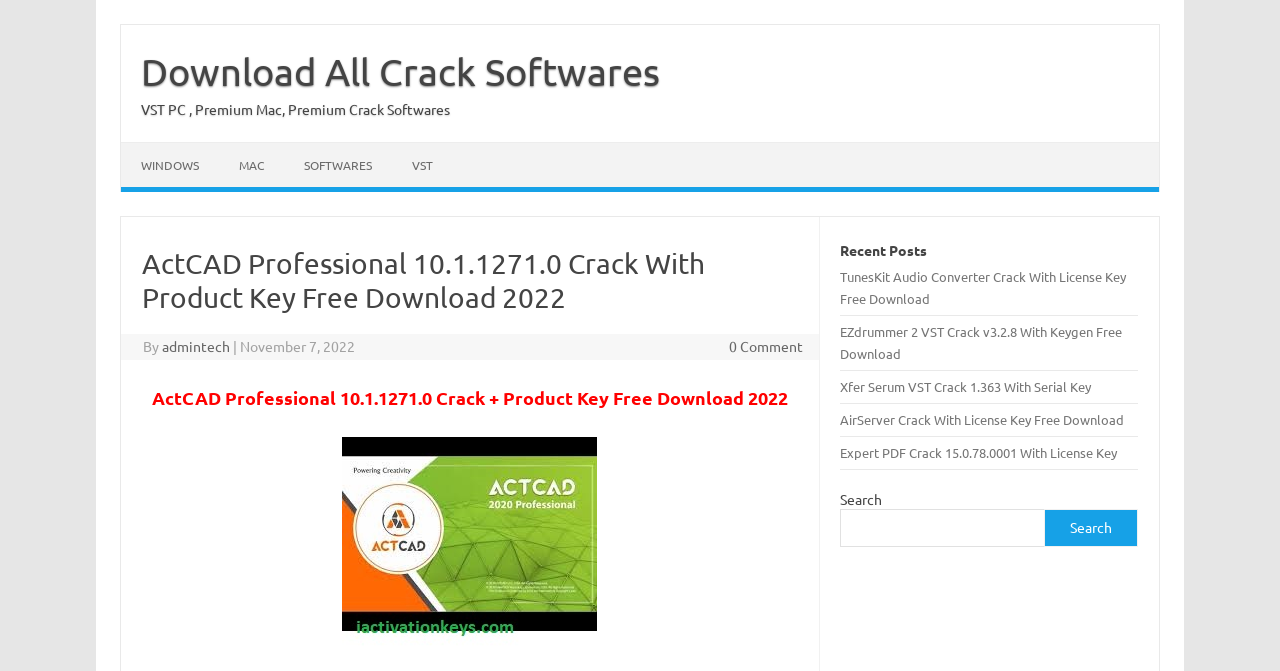What are the available platforms for ActCAD Professional?
Please provide a single word or phrase as the answer based on the screenshot.

WINDOWS, MAC